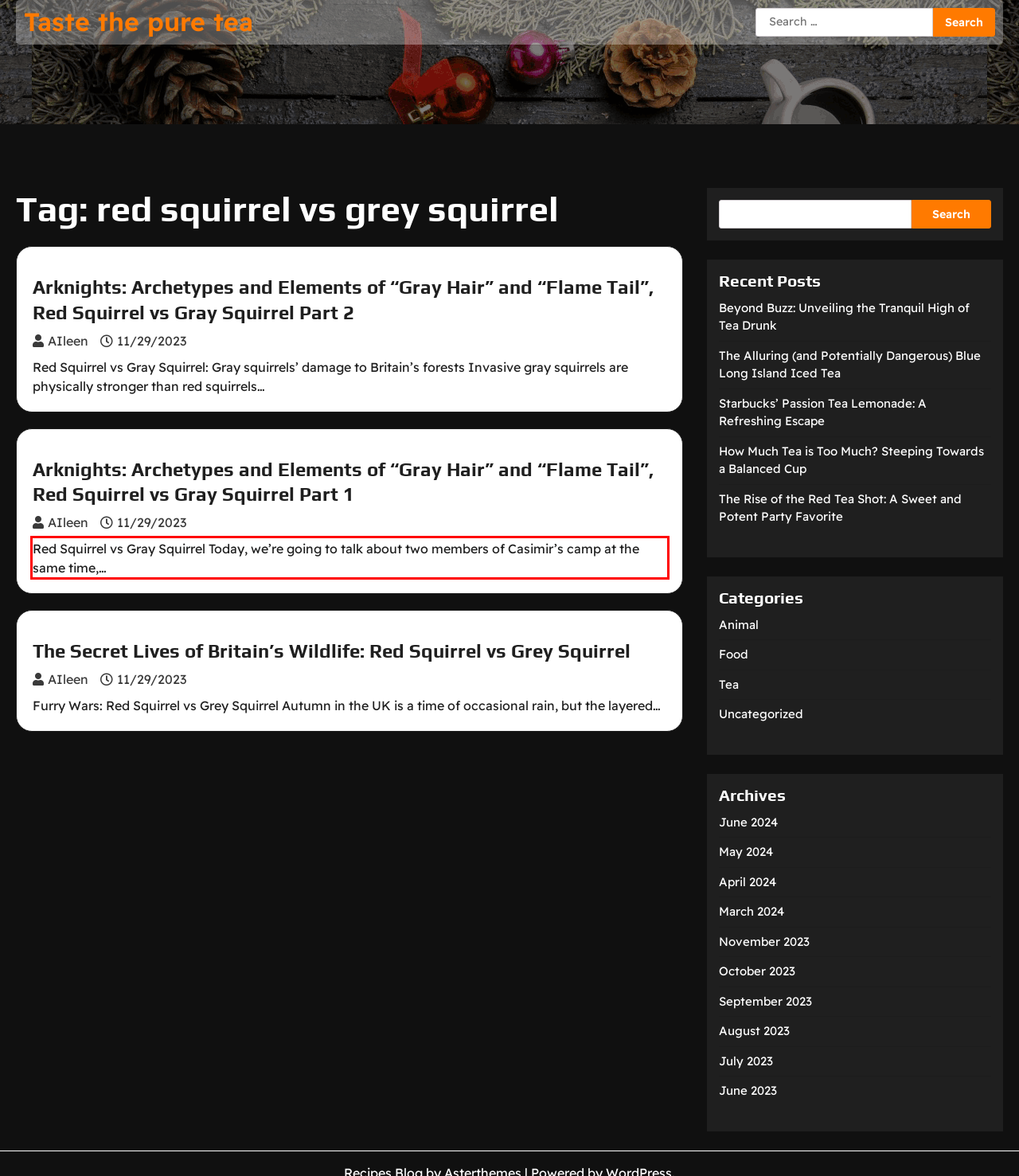The screenshot provided shows a webpage with a red bounding box. Apply OCR to the text within this red bounding box and provide the extracted content.

Red Squirrel vs Gray Squirrel Today, we’re going to talk about two members of Casimir’s camp at the same time,…